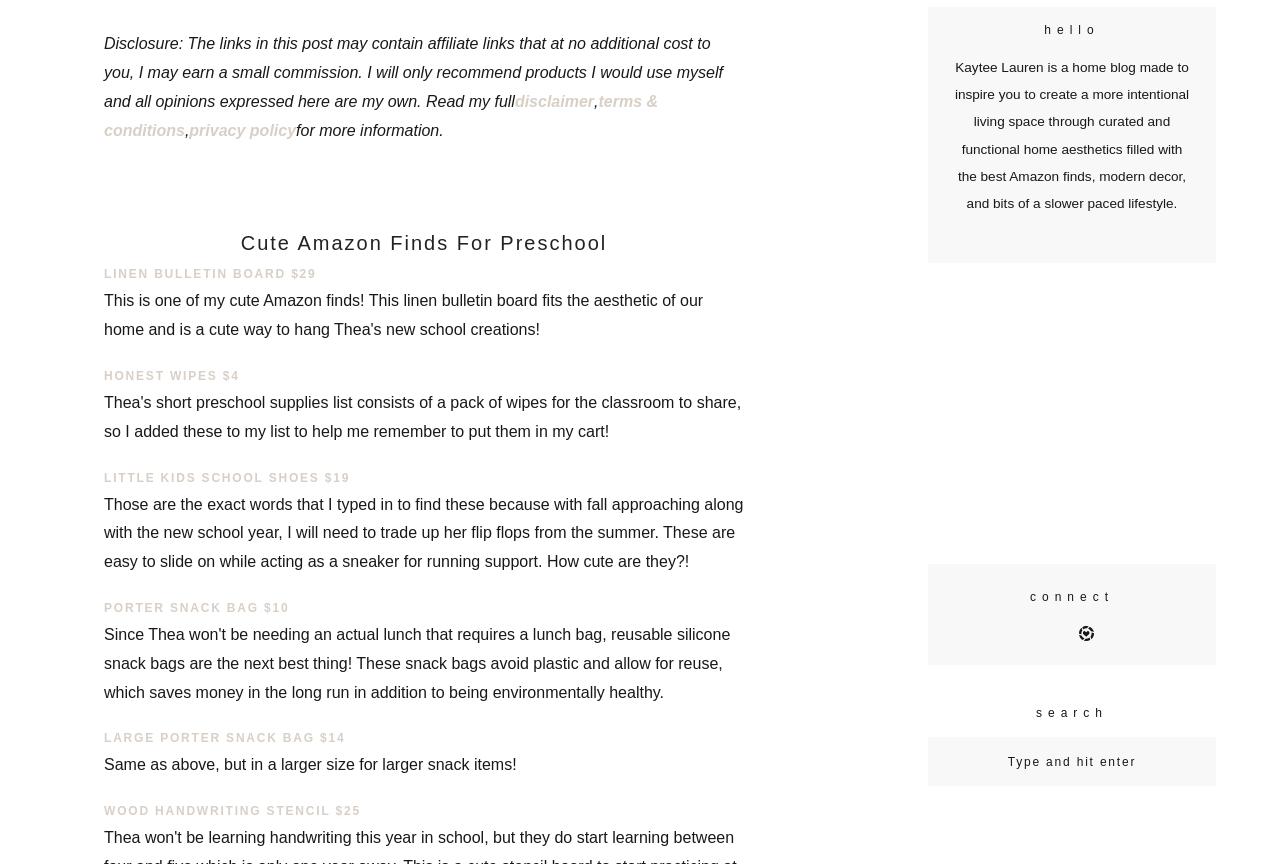Identify the bounding box coordinates of the clickable region necessary to fulfill the following instruction: "Click on the 'Submit' button". The bounding box coordinates should be four float numbers between 0 and 1, i.e., [left, top, right, bottom].

[0.725, 0.921, 0.95, 0.937]